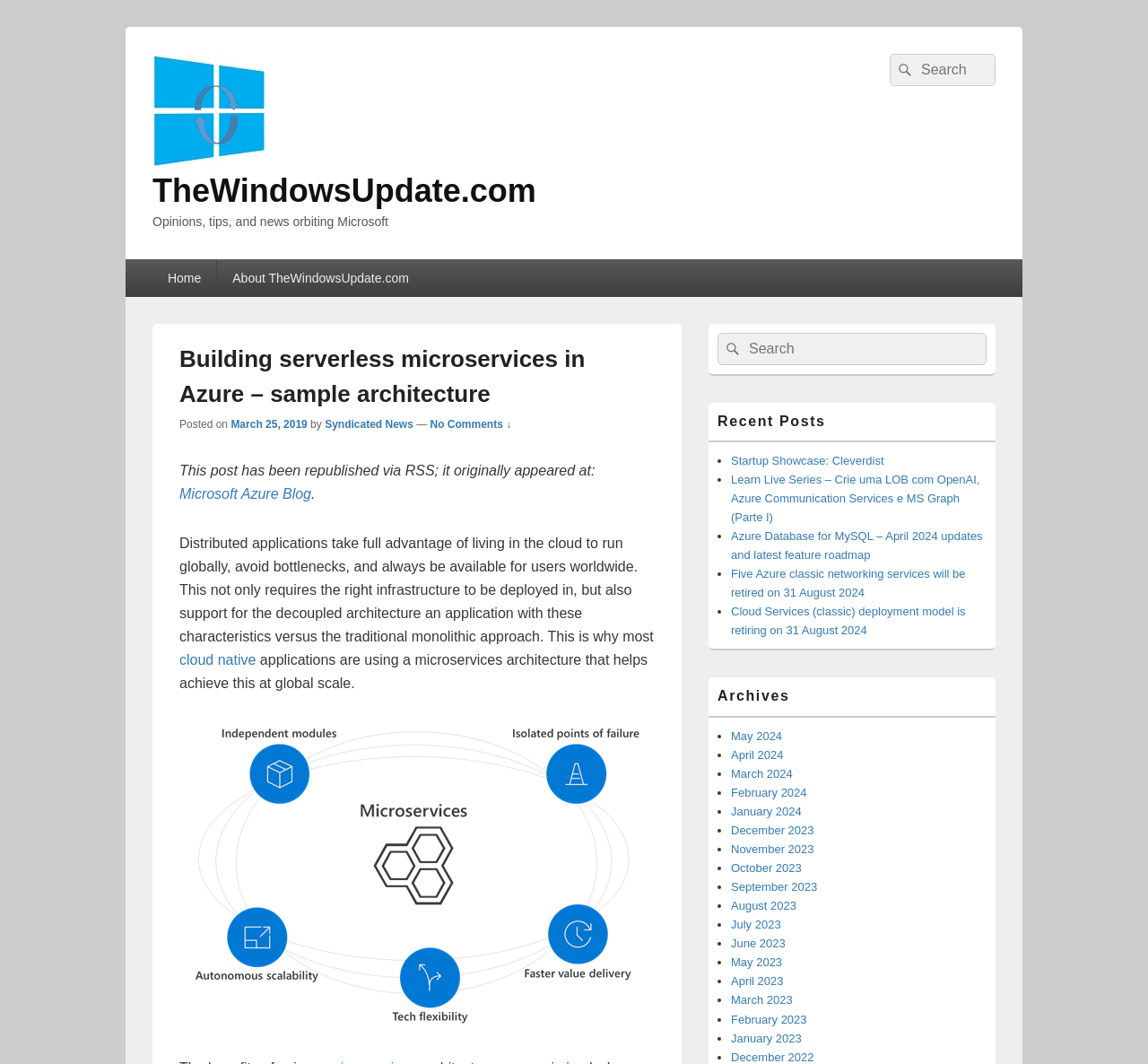Carefully examine the image and provide an in-depth answer to the question: What is the category of the post 'Learn Live Series – Crie uma LOB com OpenAI, Azure Communication Services e MS Graph (Parte I)'?

I found the answer by looking at the section where the post 'Learn Live Series – Crie uma LOB com OpenAI, Azure Communication Services e MS Graph (Parte I)' is listed, which is under the heading 'Recent Posts'.